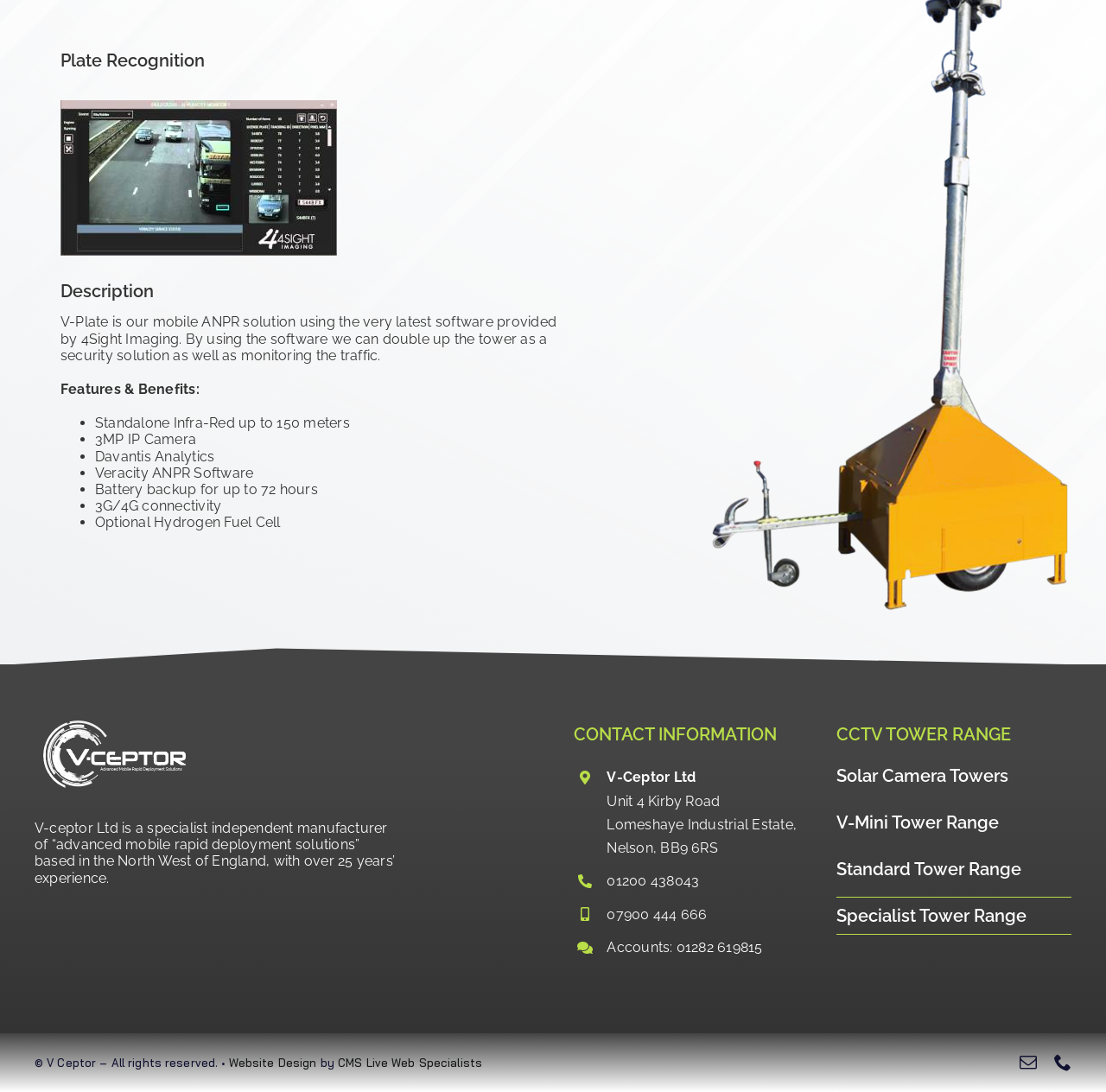Predict the bounding box of the UI element based on this description: "Standard Tower Range".

[0.756, 0.779, 0.969, 0.814]